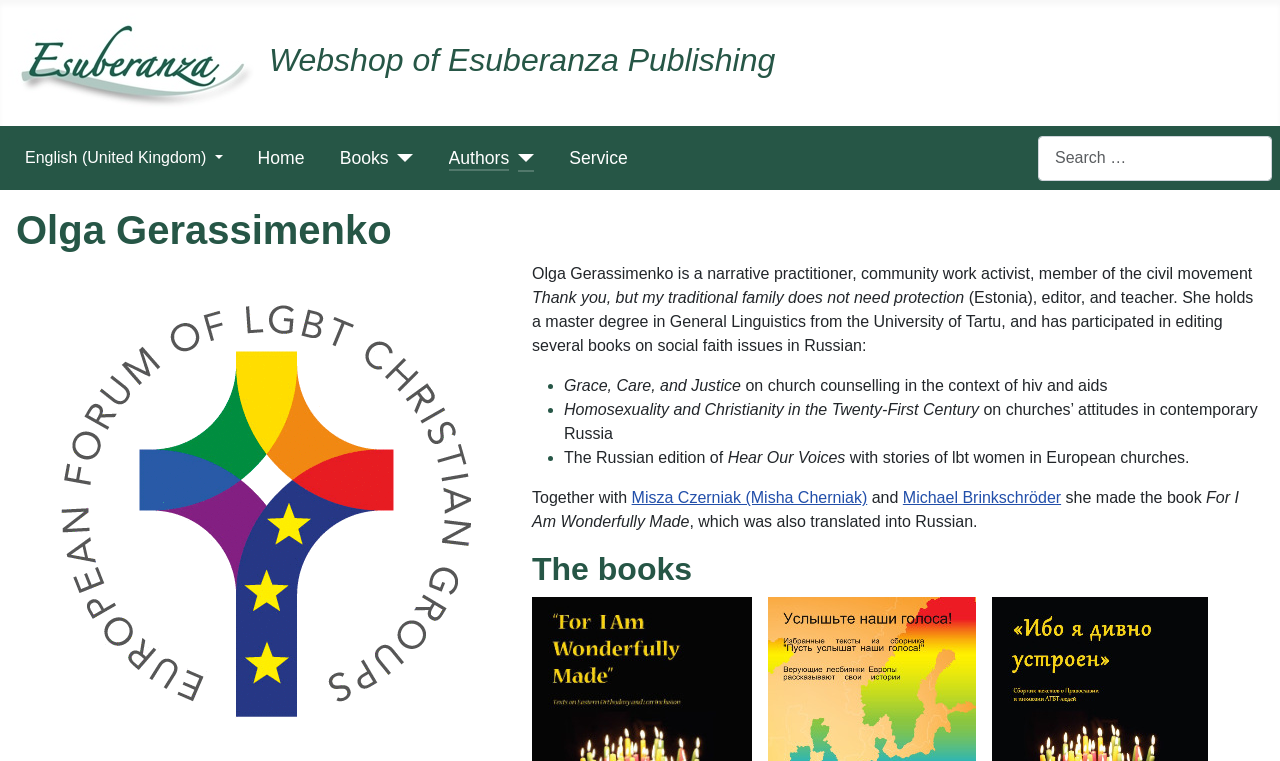Please identify the bounding box coordinates of the element on the webpage that should be clicked to follow this instruction: "Read about Olga Gerassimenko". The bounding box coordinates should be given as four float numbers between 0 and 1, formatted as [left, top, right, bottom].

[0.012, 0.271, 0.988, 0.334]